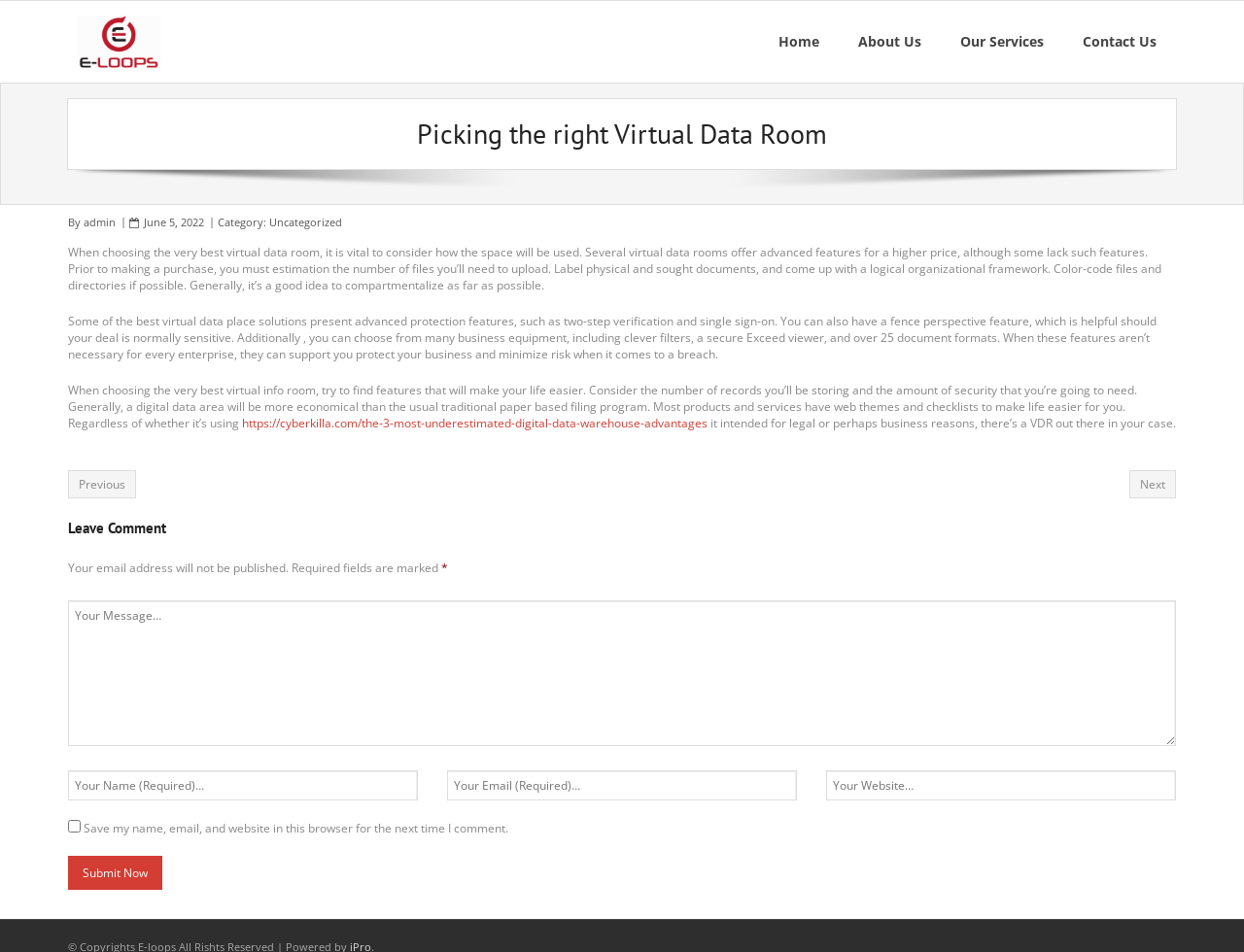What is the purpose of the 'Leave Comment' section?
Based on the image, provide a one-word or brief-phrase response.

To allow user feedback